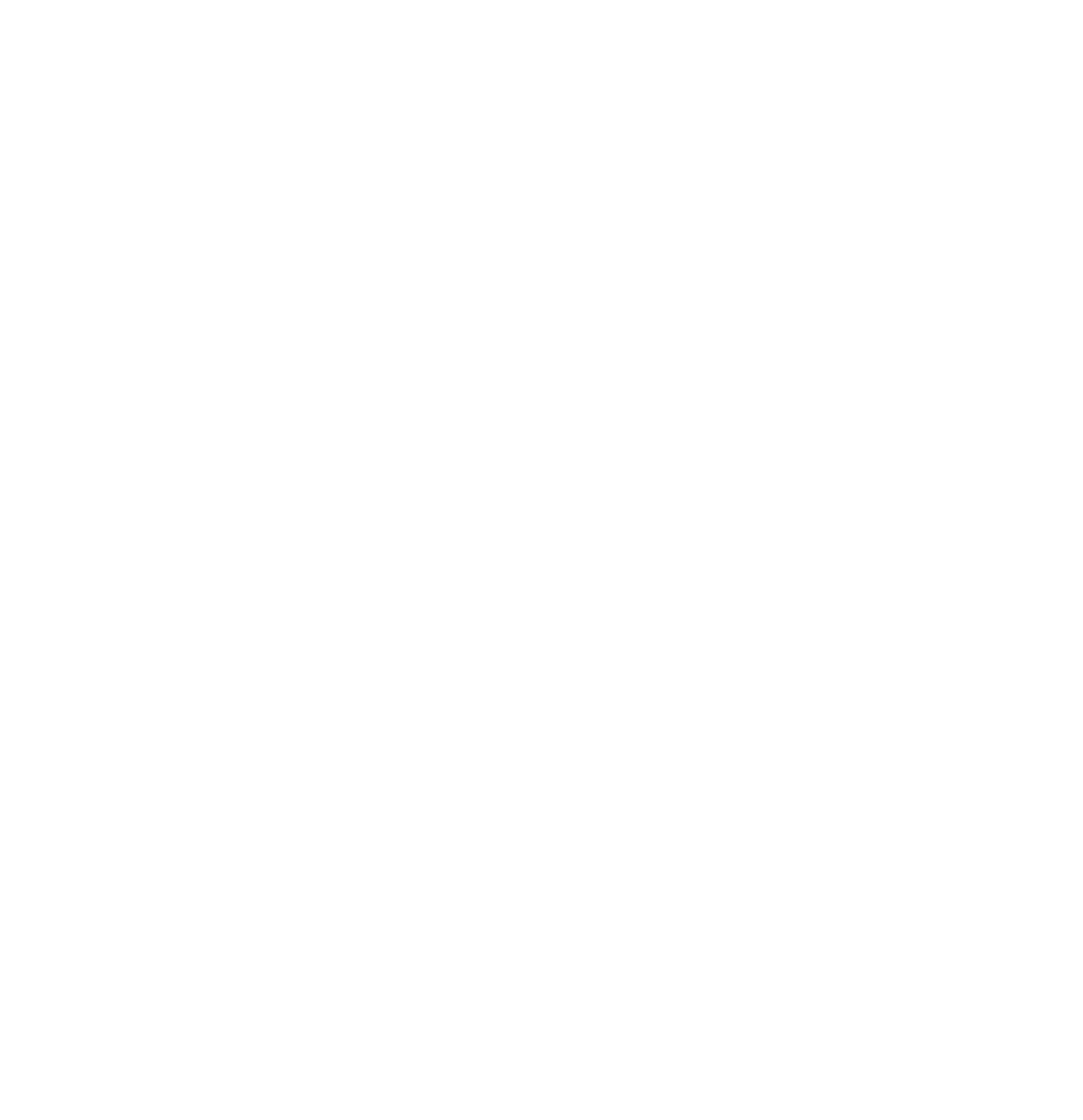Answer succinctly with a single word or phrase:
What is the location of the Tywi Centre?

Dinefwr Farm, Llandeilo